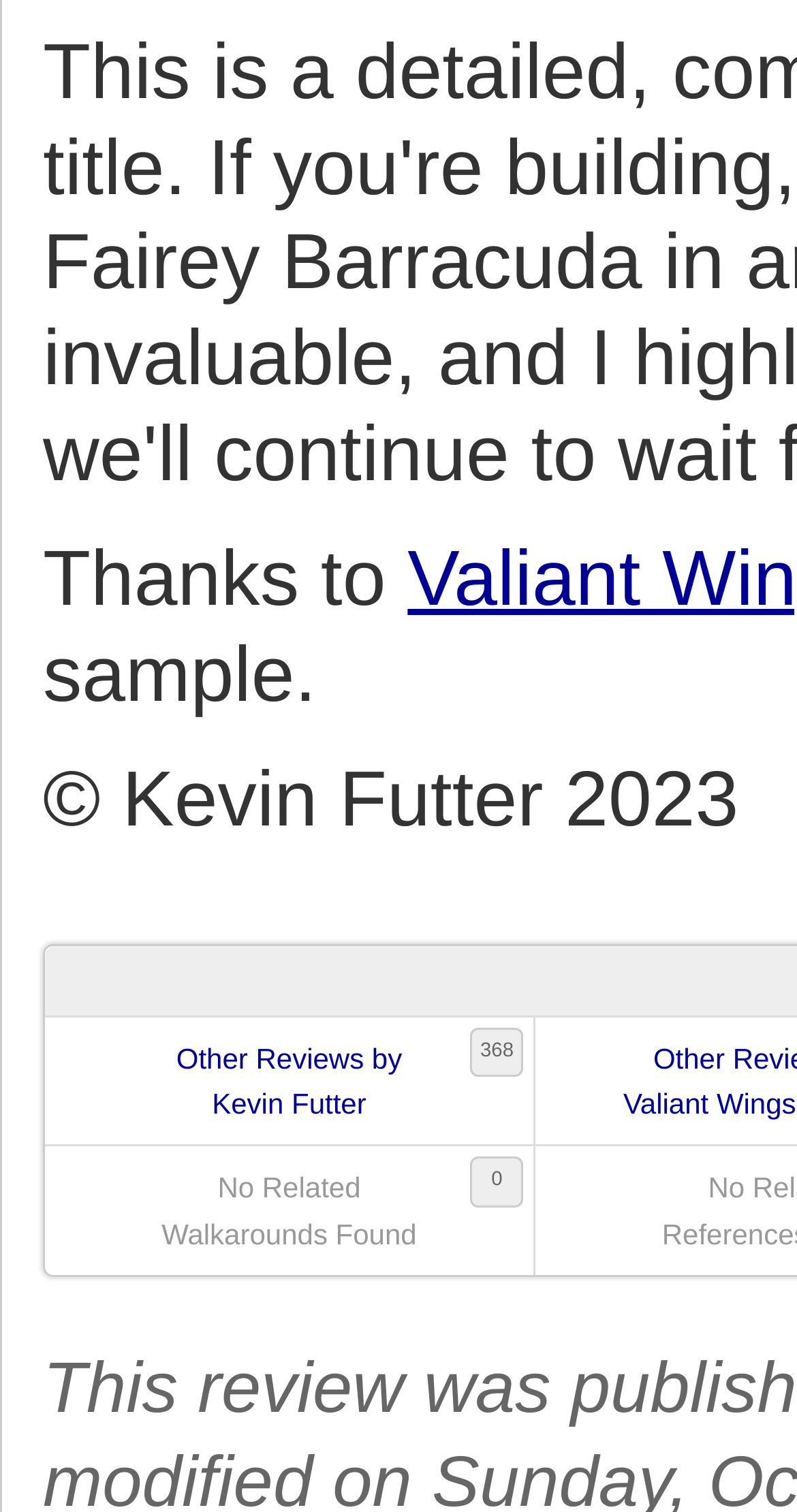Specify the bounding box coordinates (top-left x, top-left y, bottom-right x, bottom-right y) of the UI element in the screenshot that matches this description: No RelatedWalkarounds Found

[0.059, 0.76, 0.667, 0.842]